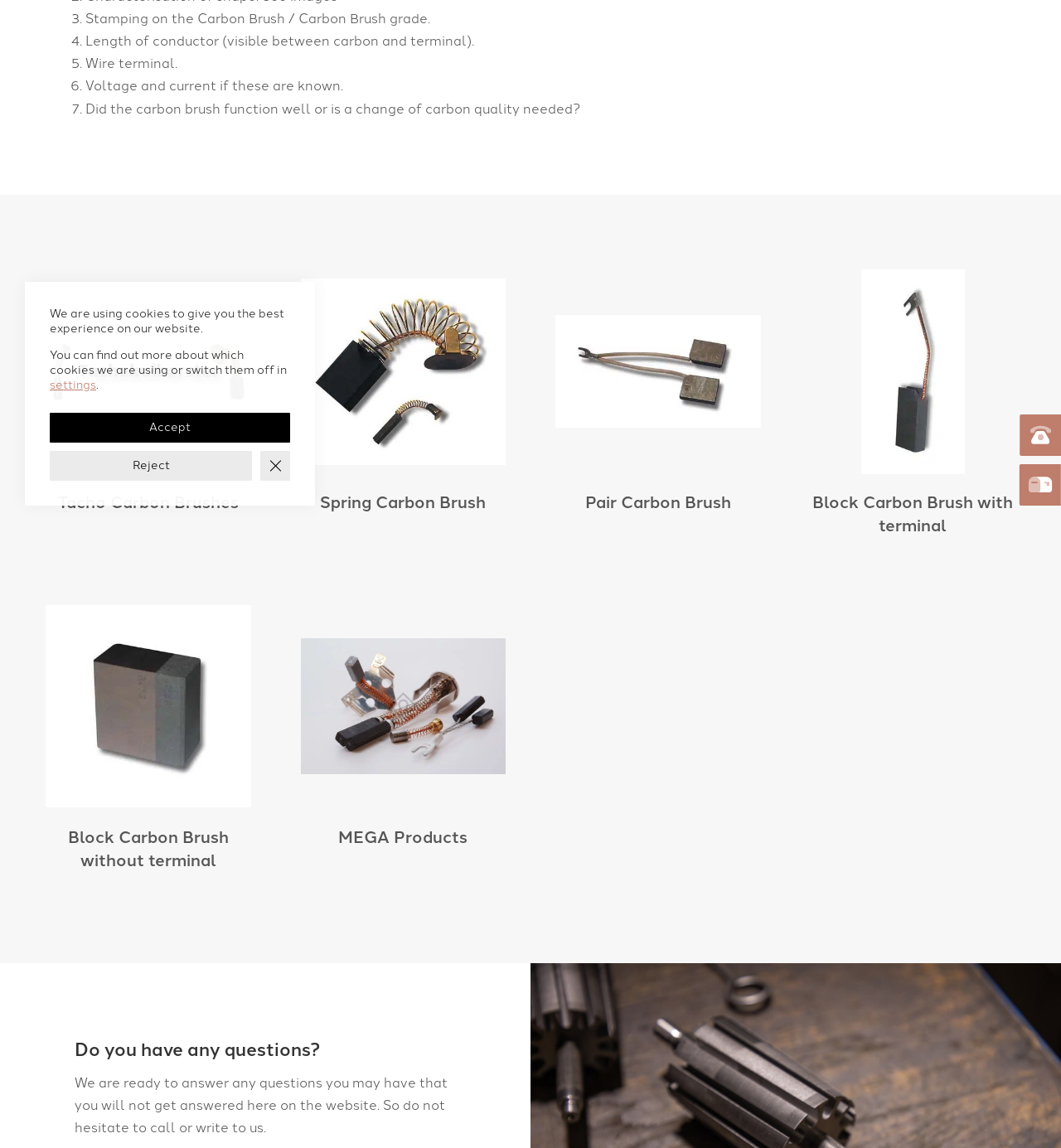Identify the bounding box for the given UI element using the description provided. Coordinates should be in the format (top-left x, top-left y, bottom-right x, bottom-right y) and must be between 0 and 1. Here is the description: Close GDPR Cookie Banner

[0.245, 0.393, 0.273, 0.419]